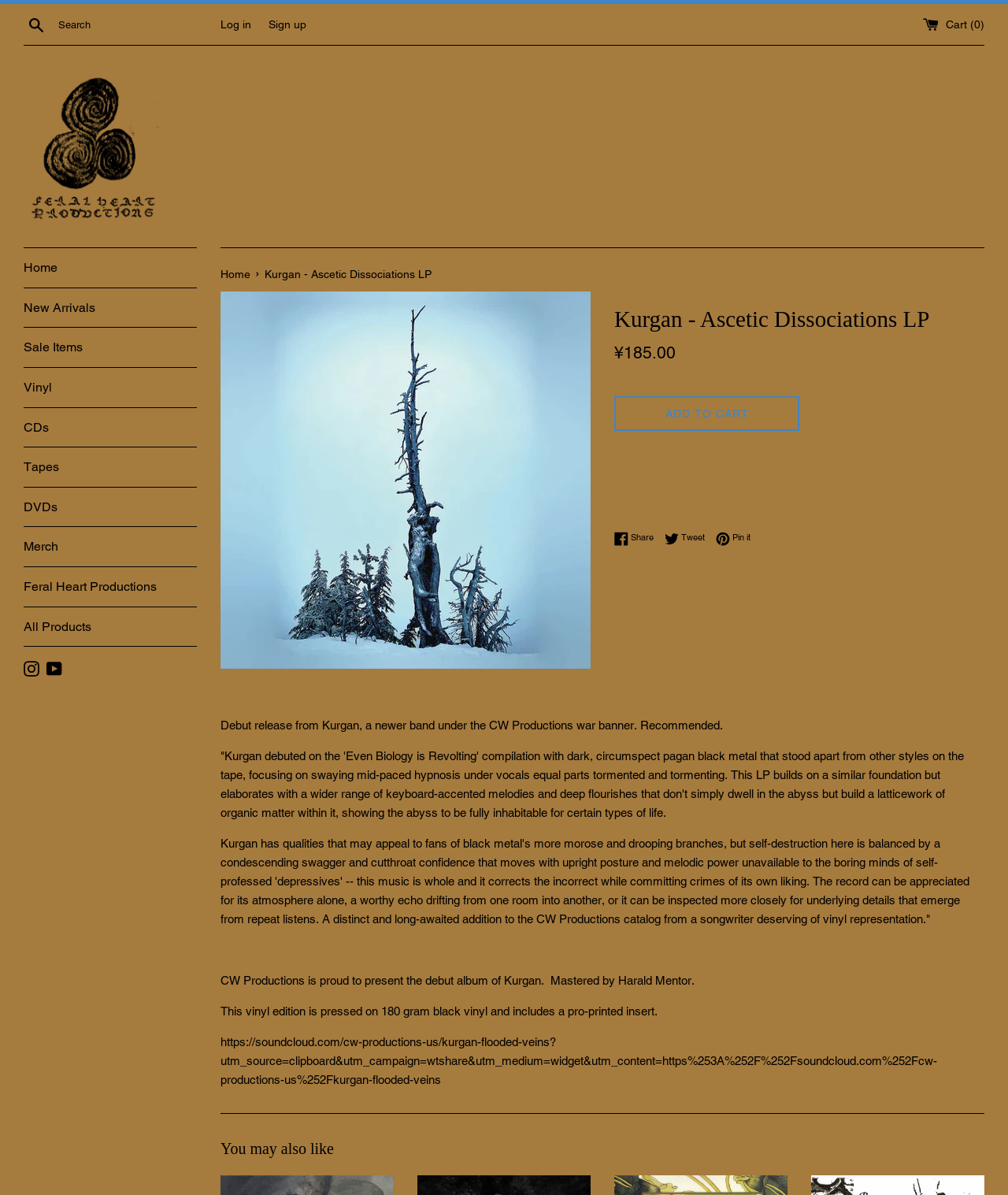What is the name of the songwriter?
Offer a detailed and full explanation in response to the question.

I looked at the text content of the webpage, but I couldn't find any information that specifies the name of the songwriter. The text only mentions that the songwriter is 'deserving of vinyl representation'.